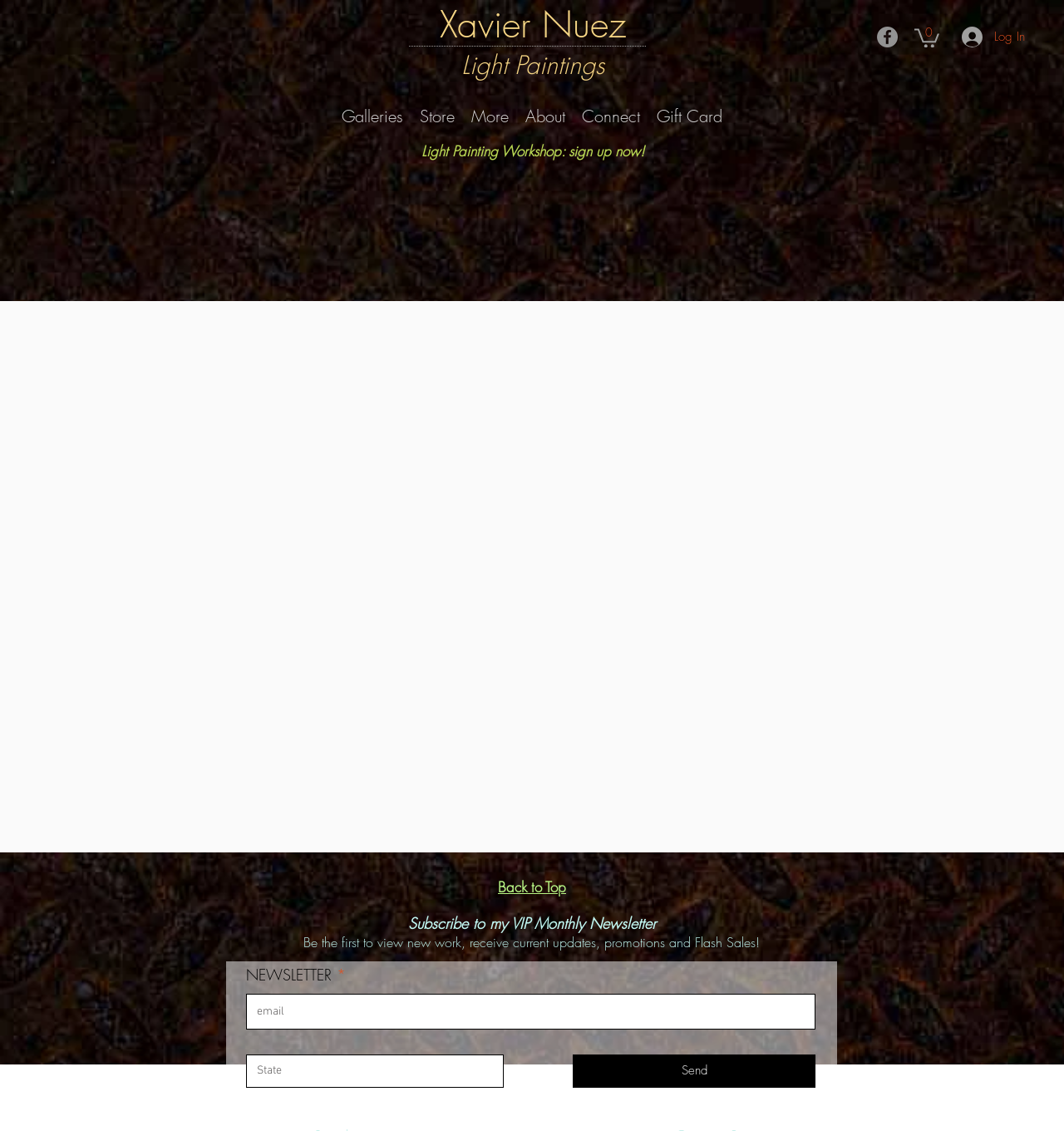Given the webpage screenshot, identify the bounding box of the UI element that matches this description: "name="email" placeholder="email"".

[0.231, 0.879, 0.766, 0.91]